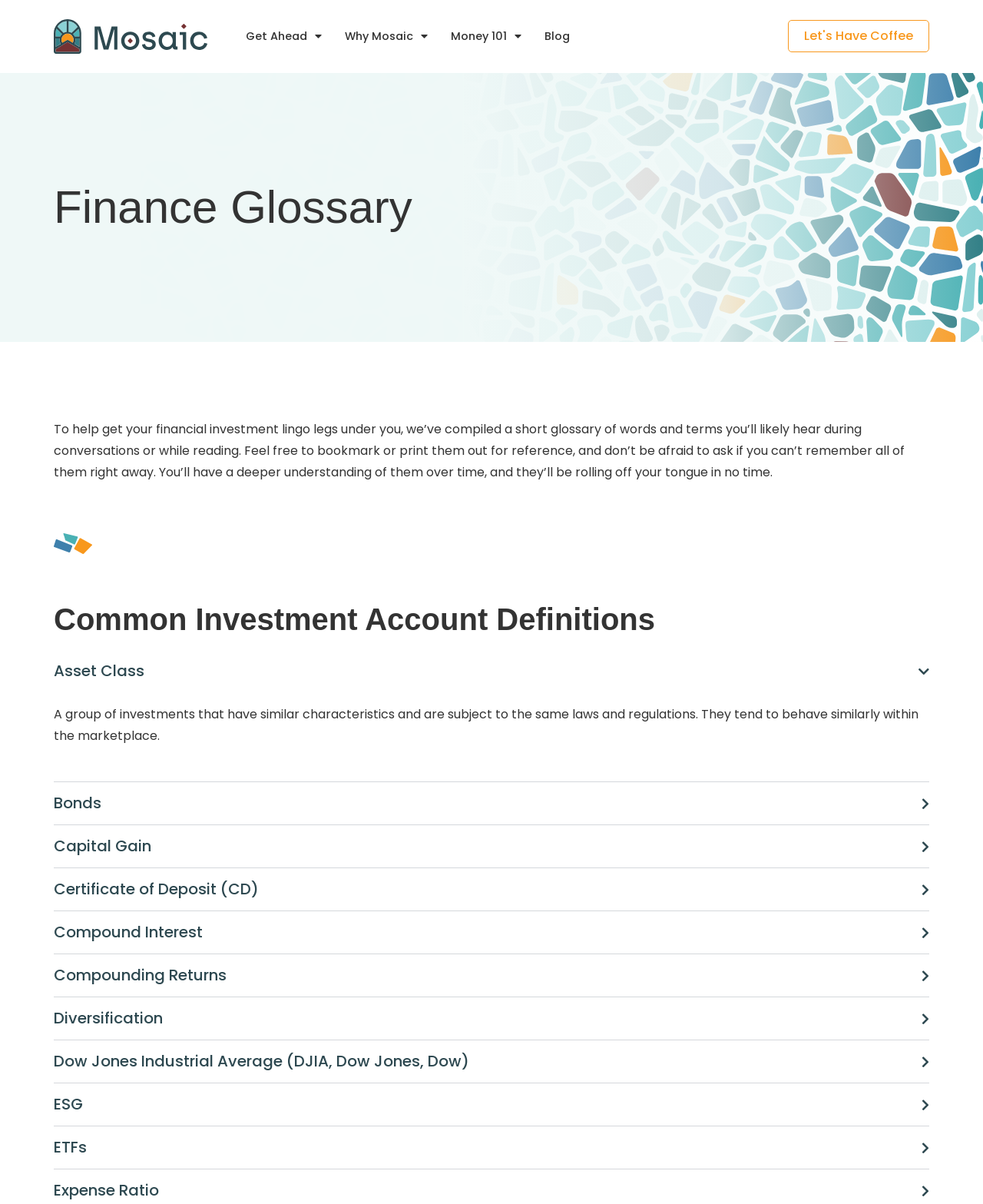Please locate the bounding box coordinates of the element that needs to be clicked to achieve the following instruction: "Click on 'Get Ahead'". The coordinates should be four float numbers between 0 and 1, i.e., [left, top, right, bottom].

[0.25, 0.016, 0.327, 0.044]